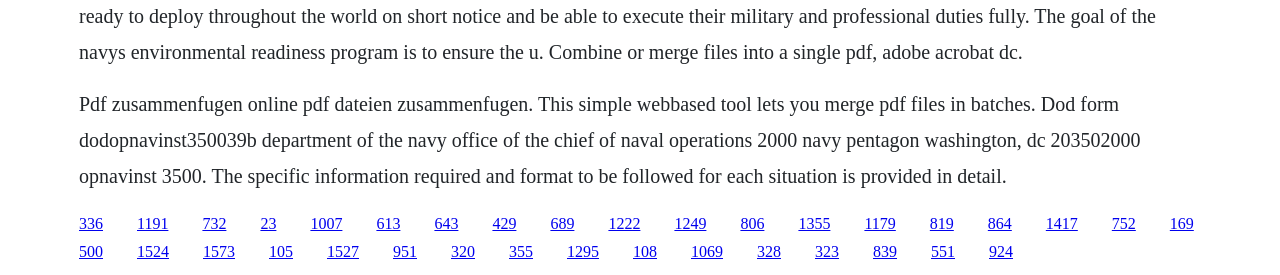Locate the bounding box coordinates of the area that needs to be clicked to fulfill the following instruction: "Click the link to merge PDF files". The coordinates should be in the format of four float numbers between 0 and 1, namely [left, top, right, bottom].

[0.062, 0.78, 0.08, 0.842]